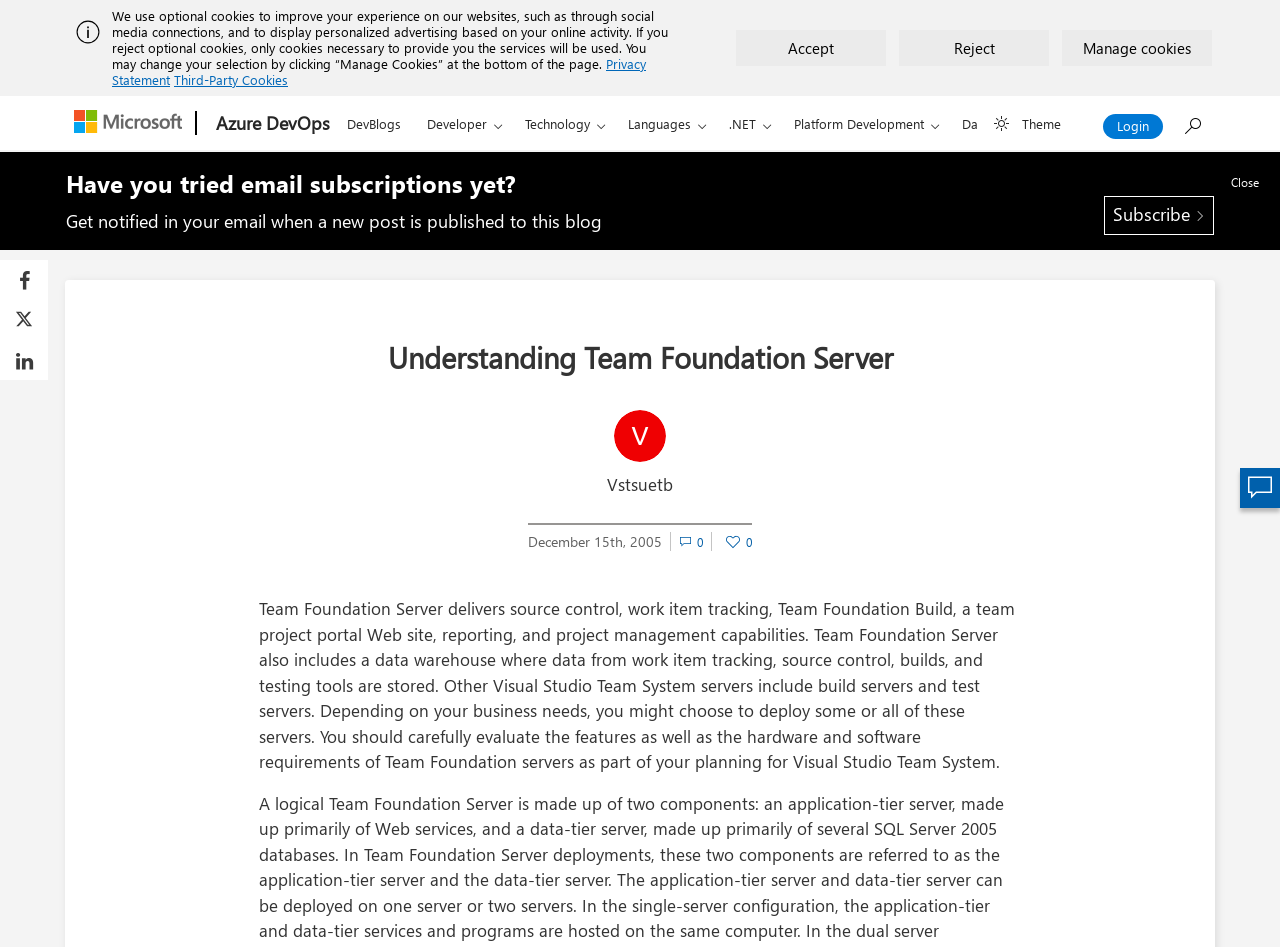What is the theme selection button for?
Based on the image, respond with a single word or phrase.

Select light or dark theme